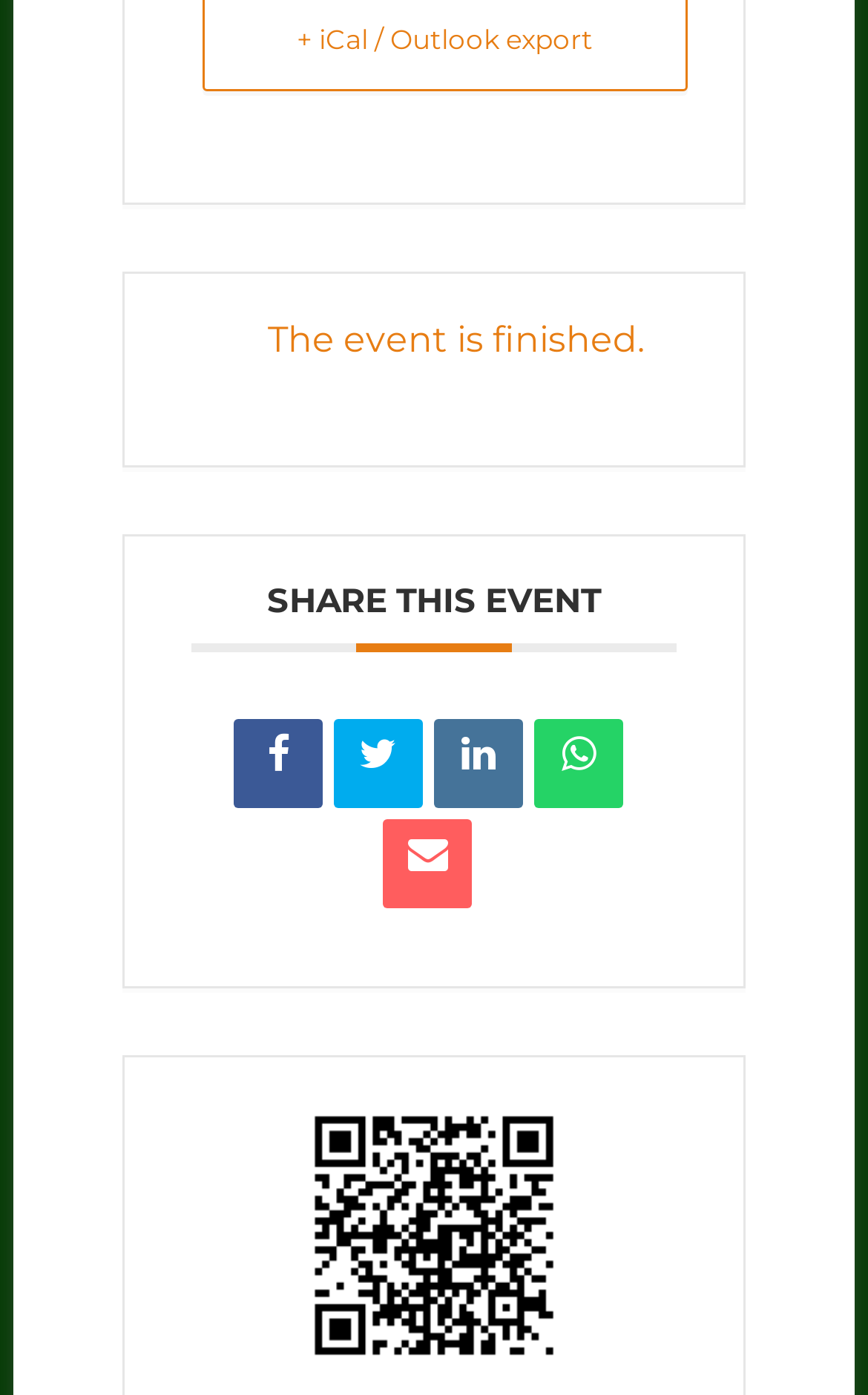Please provide a comprehensive answer to the question based on the screenshot: What is the main action that can be taken on this webpage?

The main action that can be taken on this webpage is to share the event, as indicated by the 'SHARE THIS EVENT' heading and the presence of social media sharing links and a QR code.